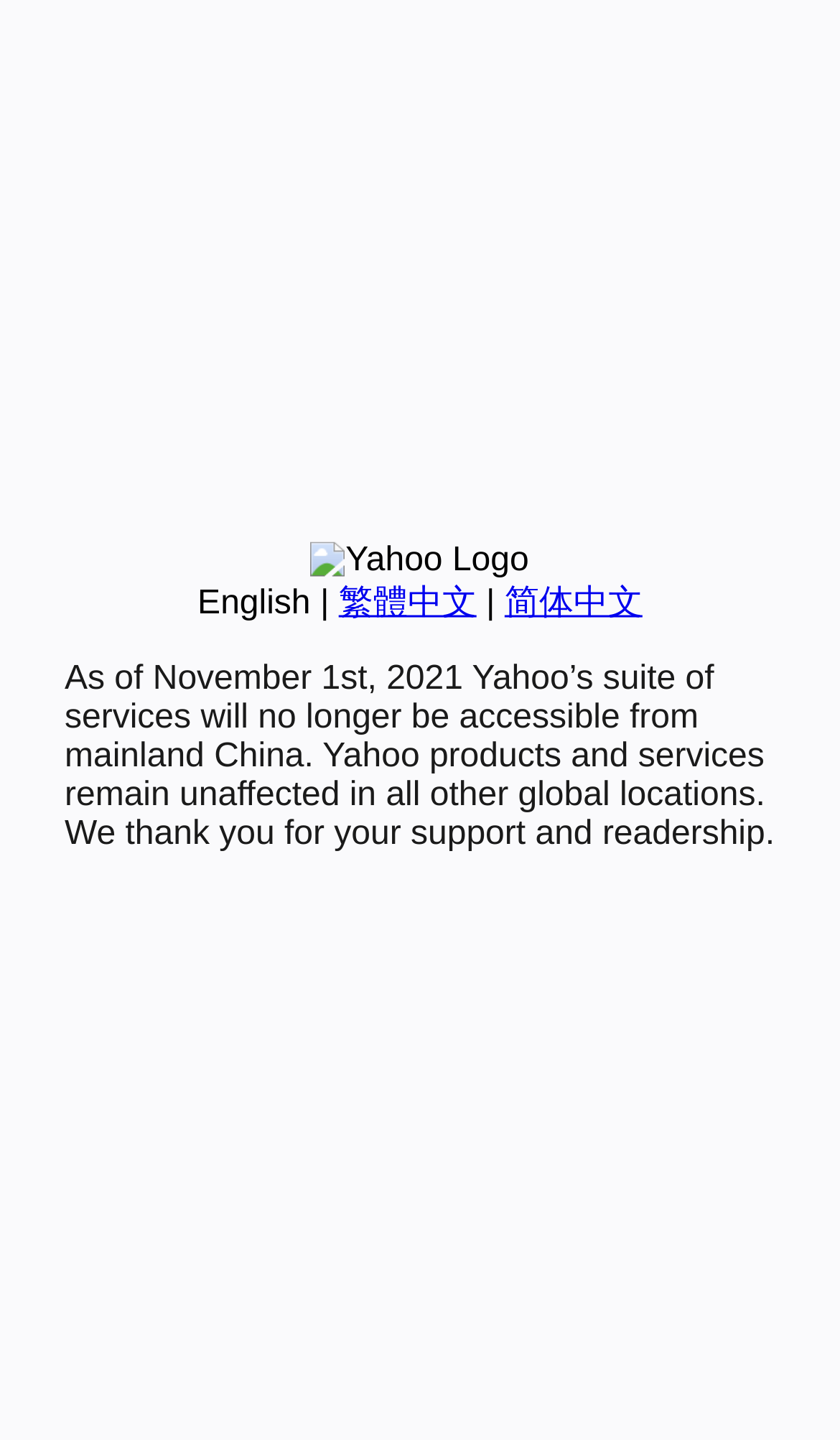Locate the bounding box of the UI element with the following description: "English".

[0.235, 0.406, 0.37, 0.432]